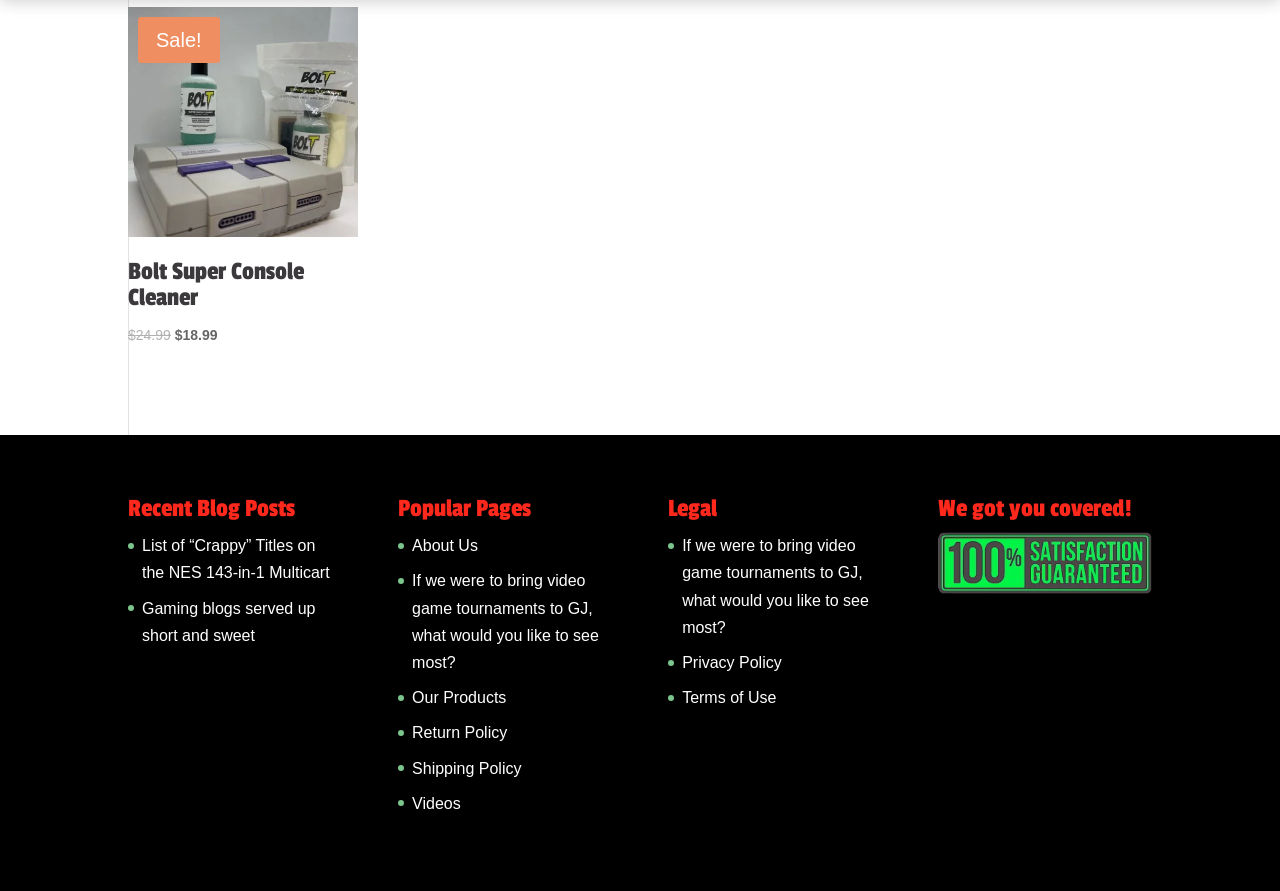Please predict the bounding box coordinates (top-left x, top-left y, bottom-right x, bottom-right y) for the UI element in the screenshot that fits the description: Terms of Use

[0.533, 0.653, 0.607, 0.673]